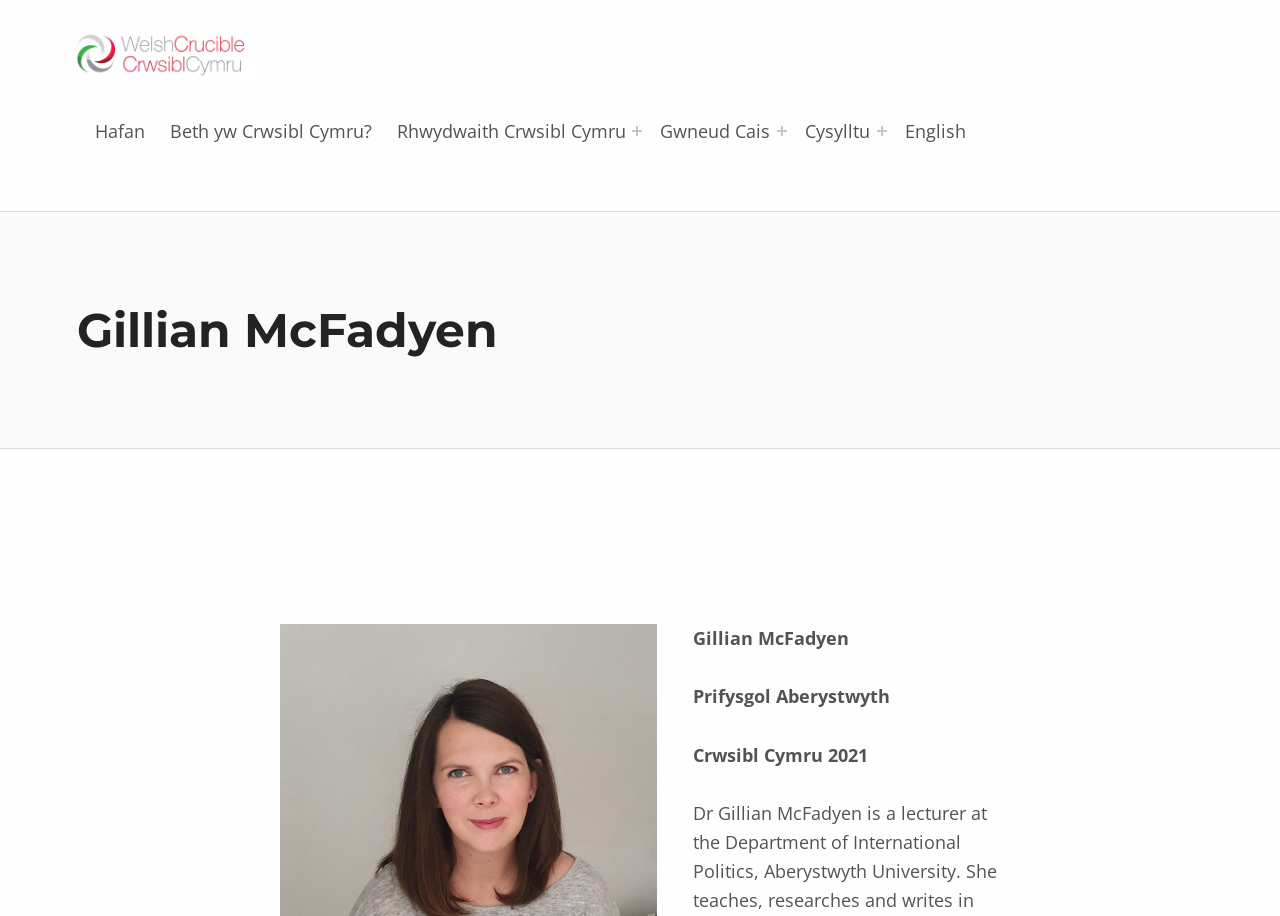Mark the bounding box of the element that matches the following description: "parent_node: Welsh Crucible".

[0.06, 0.044, 0.202, 0.07]